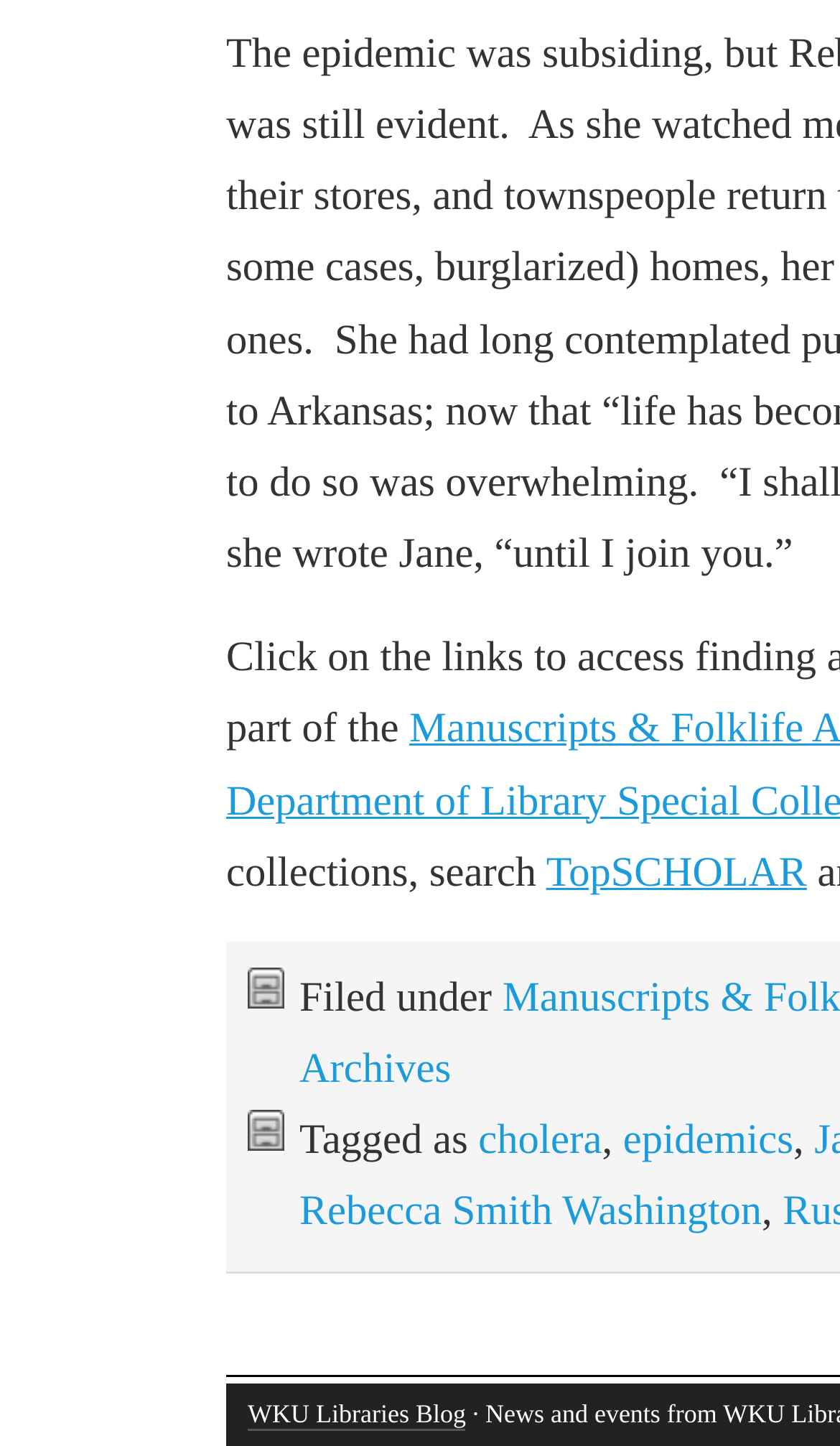How many tags are there in the post?
Please respond to the question with a detailed and well-explained answer.

I counted the number of links following the 'Tagged as' text, which are 'cholera' and 'epidemics', so there are 2 tags in the post.